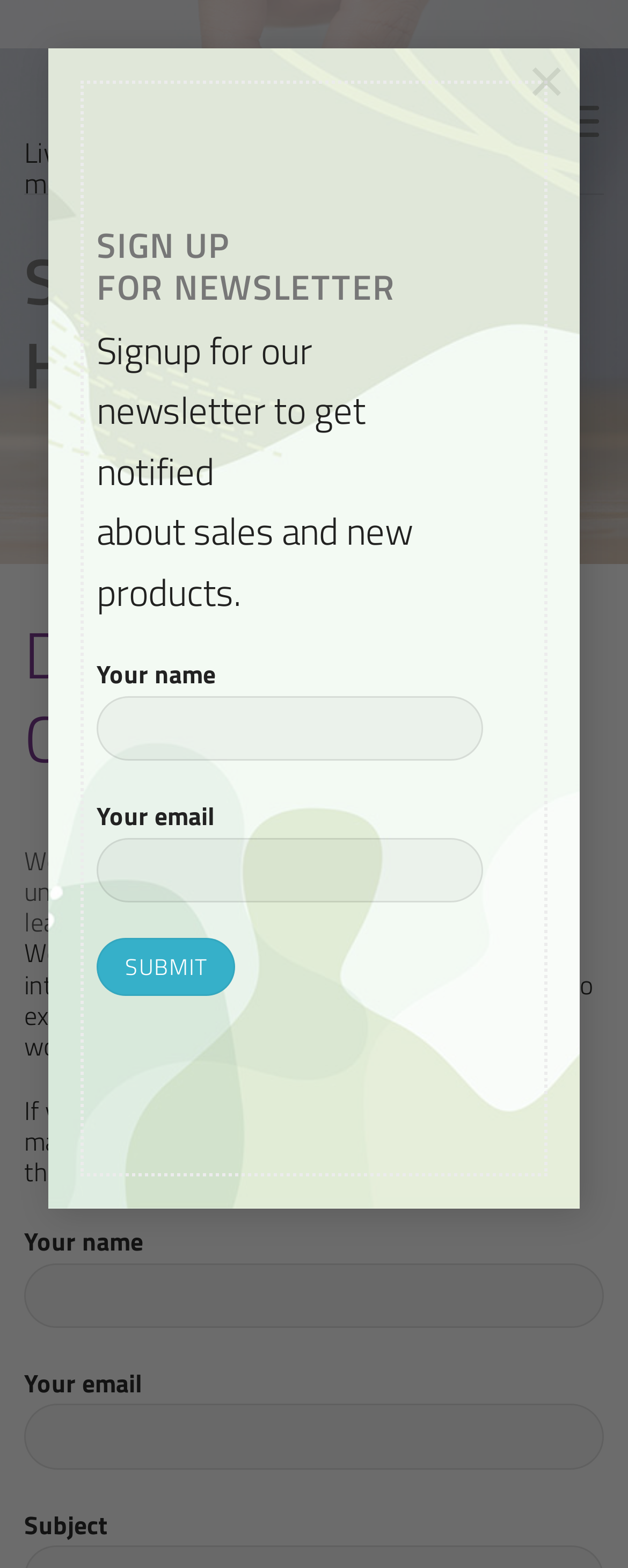Provide a brief response to the question using a single word or phrase: 
What is the current expansion goal of Pharmadia?

Setting up distributorships globally